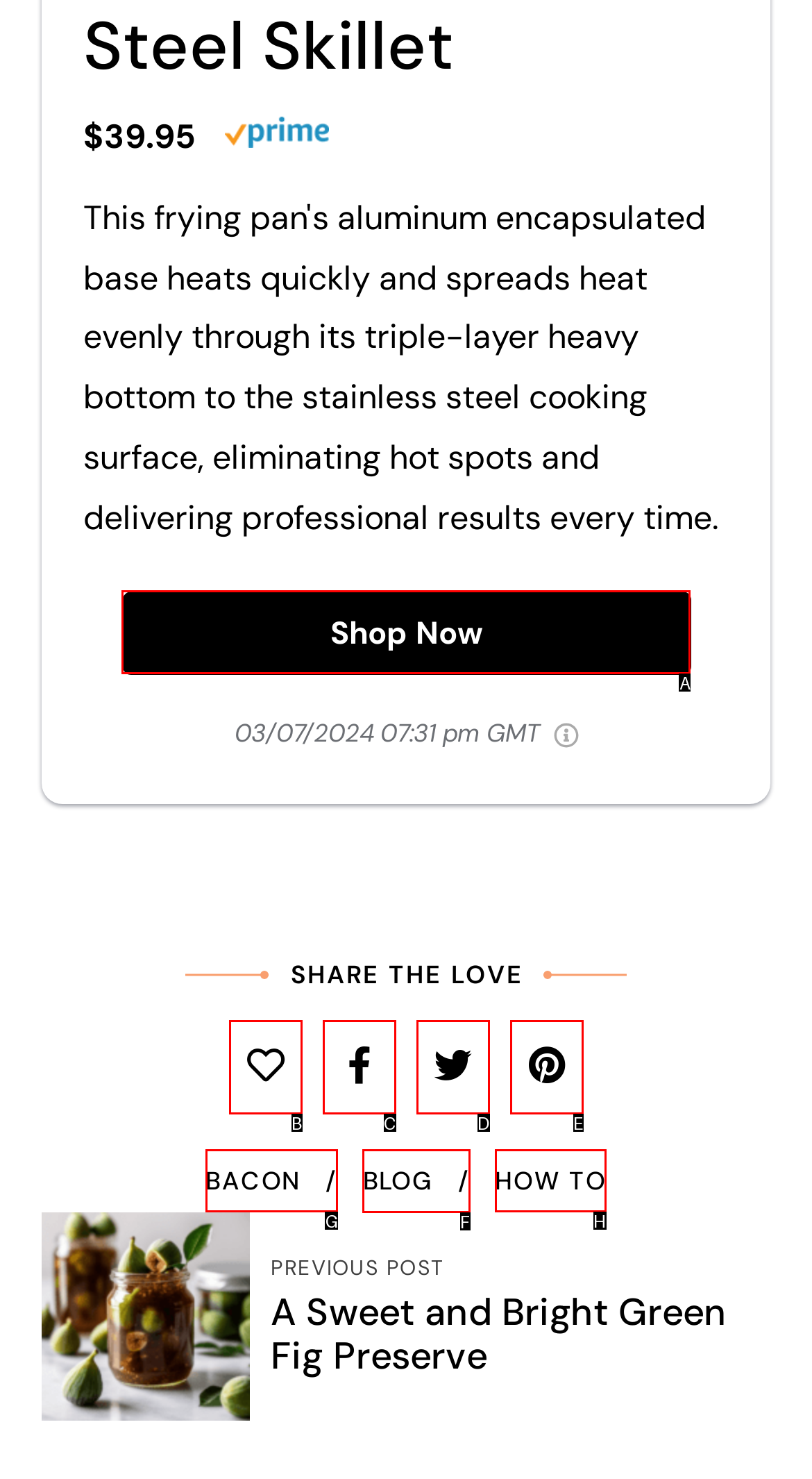Specify the letter of the UI element that should be clicked to achieve the following: Go to BLOG
Provide the corresponding letter from the choices given.

F